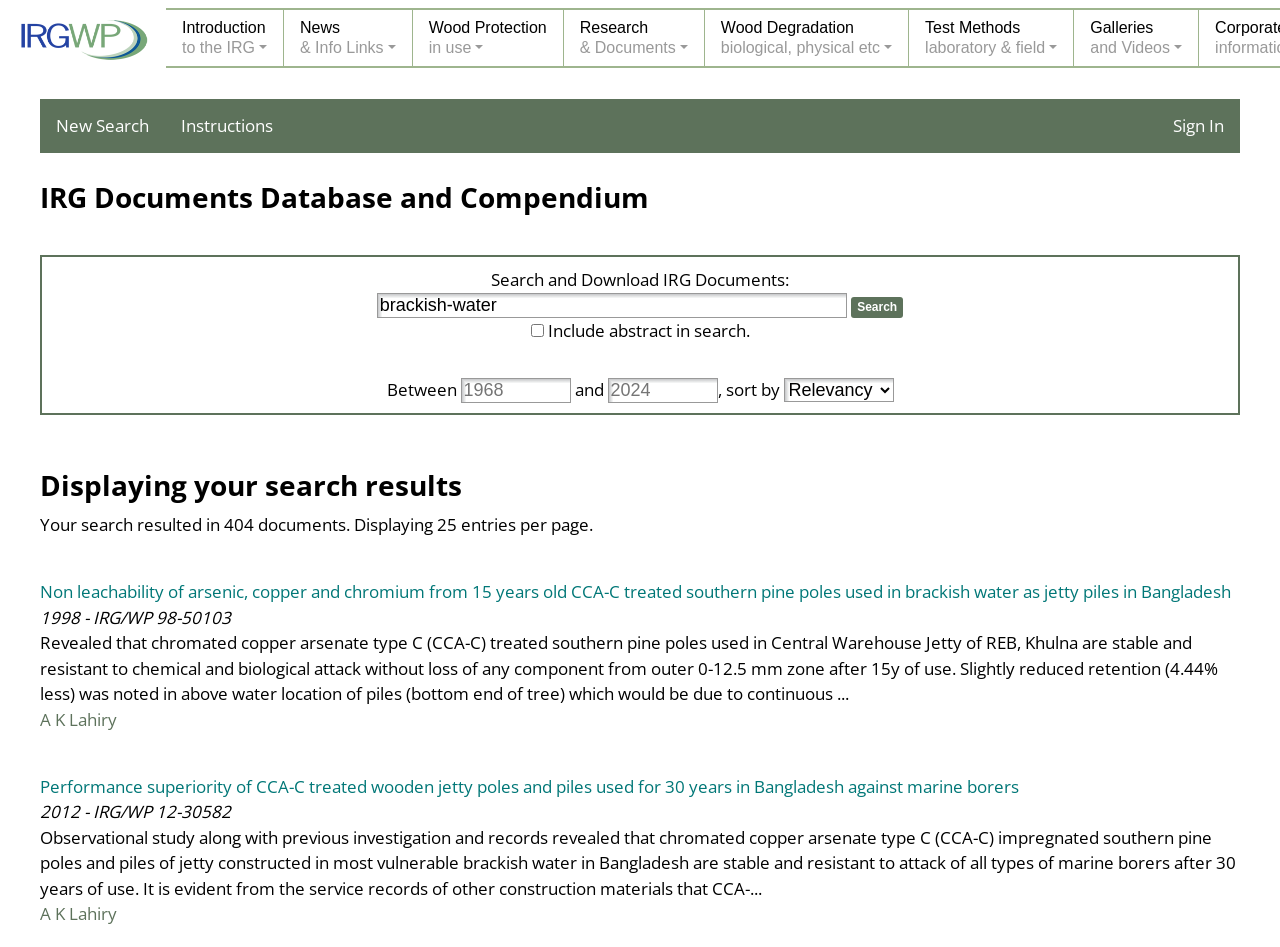Predict the bounding box coordinates for the UI element described as: "Sign In". The coordinates should be four float numbers between 0 and 1, presented as [left, top, right, bottom].

[0.904, 0.105, 0.969, 0.161]